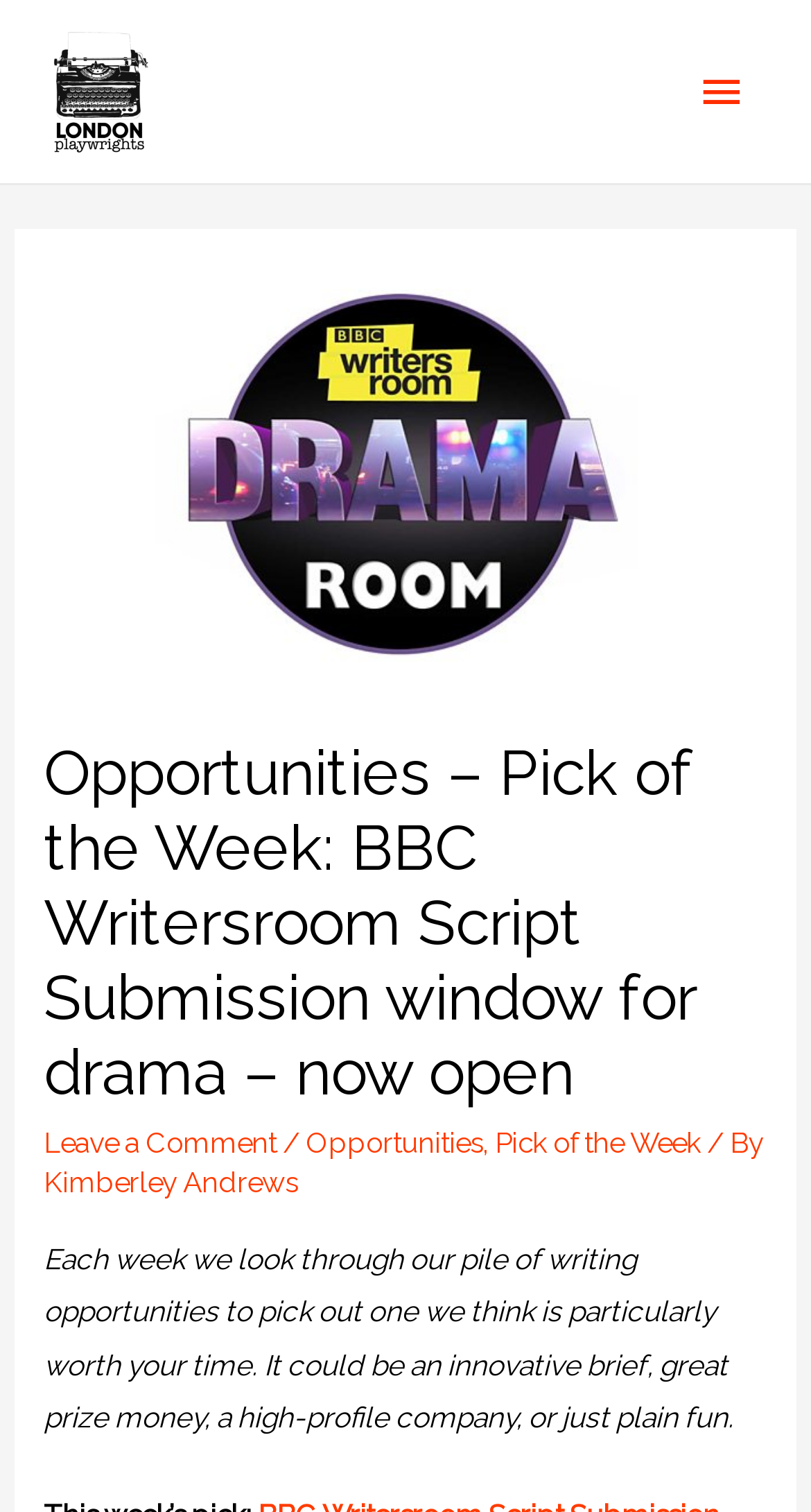What is the main topic of the current webpage?
Respond to the question with a well-detailed and thorough answer.

The answer can be inferred by looking at the overall content of the webpage, which discusses a specific writing opportunity and provides information about it.